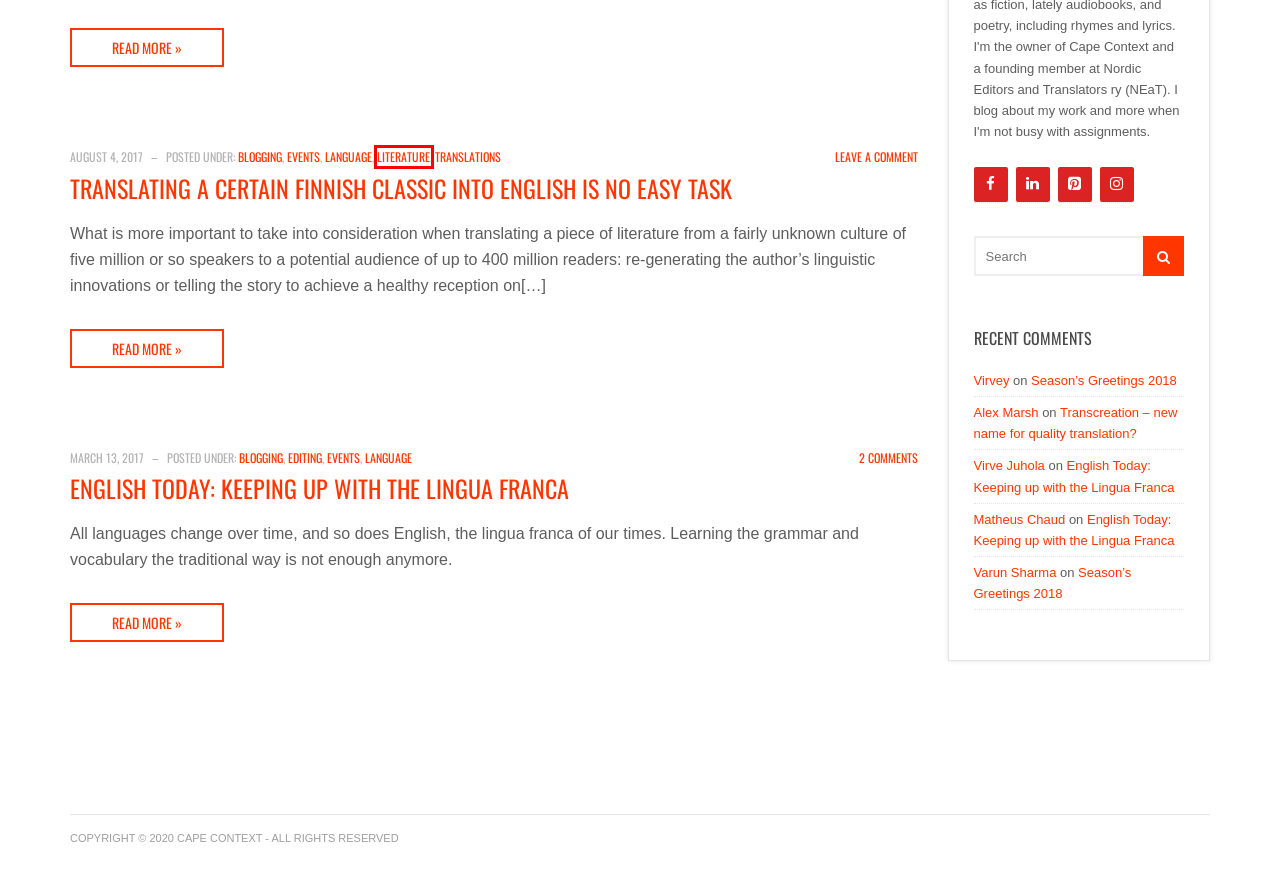Examine the screenshot of a webpage with a red rectangle bounding box. Select the most accurate webpage description that matches the new webpage after clicking the element within the bounding box. Here are the candidates:
A. Helsinki Archives – Cape Context
B. Editing Archives – Cape Context
C. 라디오박스 RADIOBOX - 트렌드 매거진
D. Season's Greetings 2018 – Cape Context
E. Translating a certain Finnish classic into English is no easy task – Cape Context
F. Transcreation – new name for quality translation? – Cape Context
G. English Today: Keeping up with the Lingua Franca – Cape Context
H. Literature Archives – Cape Context

H